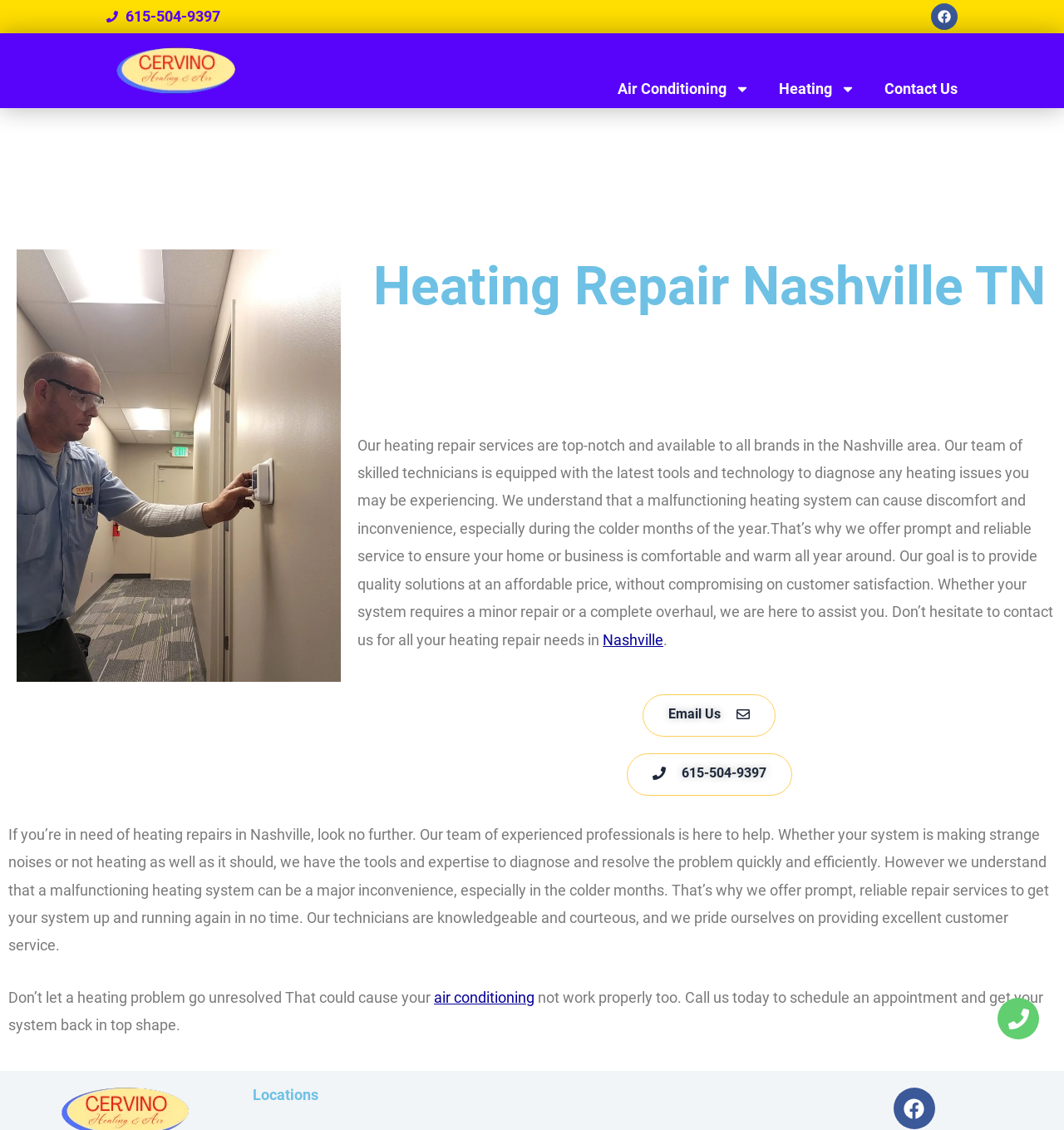Provide the bounding box coordinates of the section that needs to be clicked to accomplish the following instruction: "Call the phone number."

[0.1, 0.002, 0.207, 0.027]